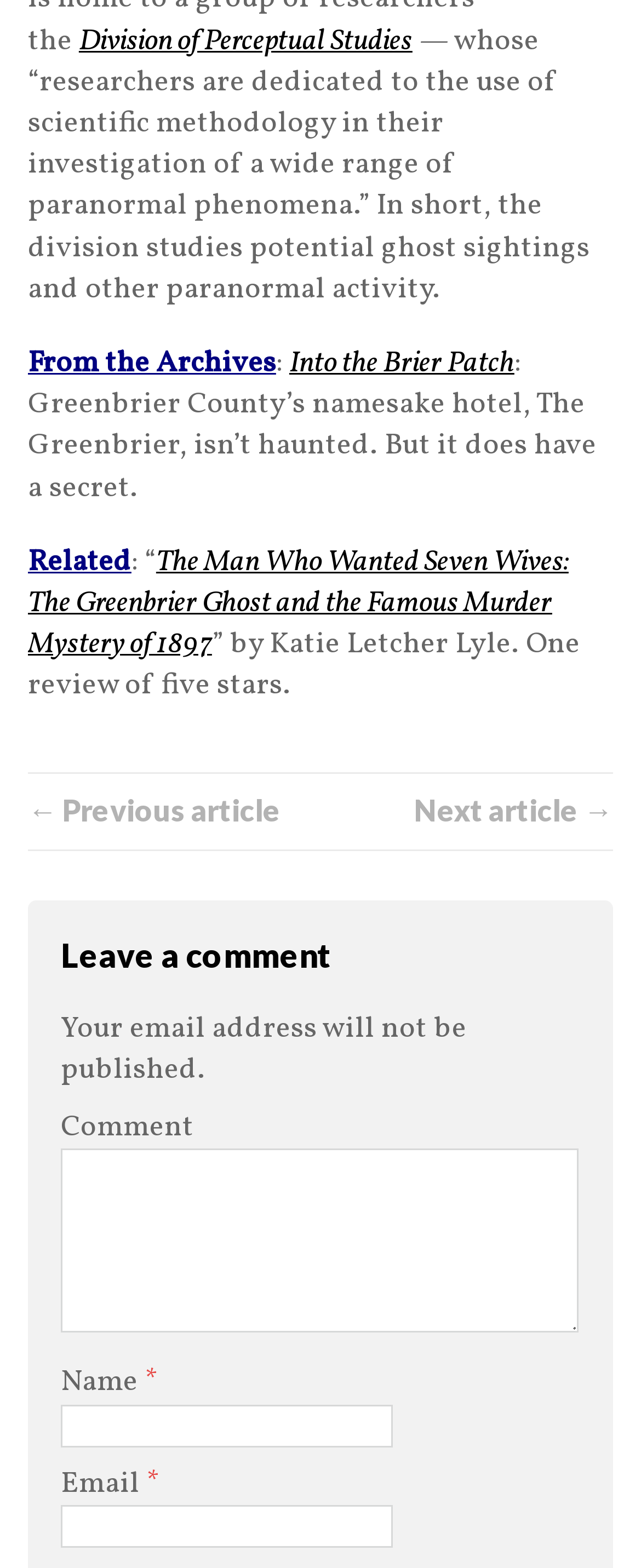Identify the coordinates of the bounding box for the element that must be clicked to accomplish the instruction: "Read the article 'Into the Brier Patch'".

[0.451, 0.219, 0.802, 0.245]